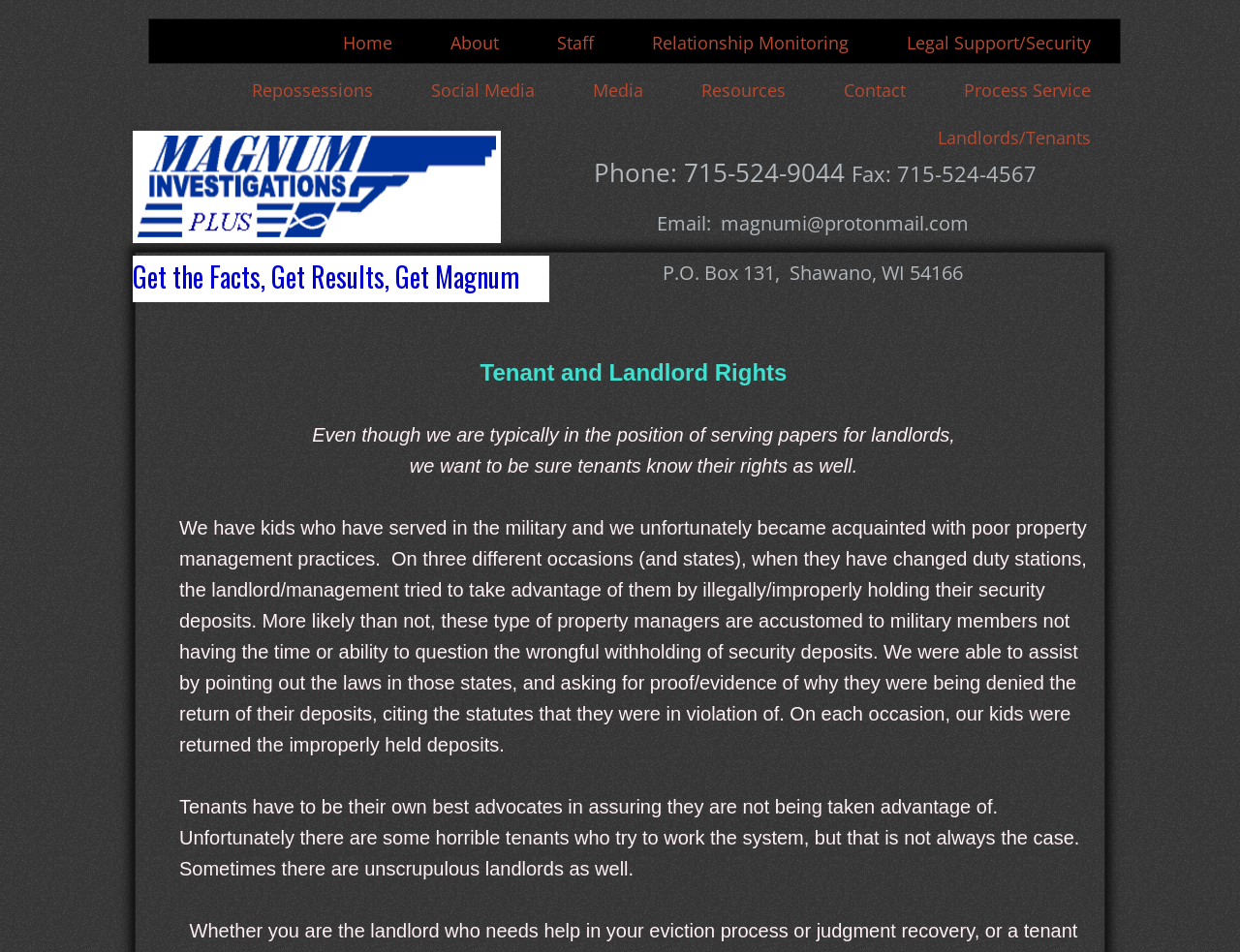What is the main purpose of the company?
Look at the image and respond to the question as thoroughly as possible.

I inferred the main purpose of the company by looking at the various links on the webpage, including 'Process Service', 'Relationship Monitoring', 'Legal Support/Security', and 'Repossessions', which suggest that the company provides services related to process serving and legal support.